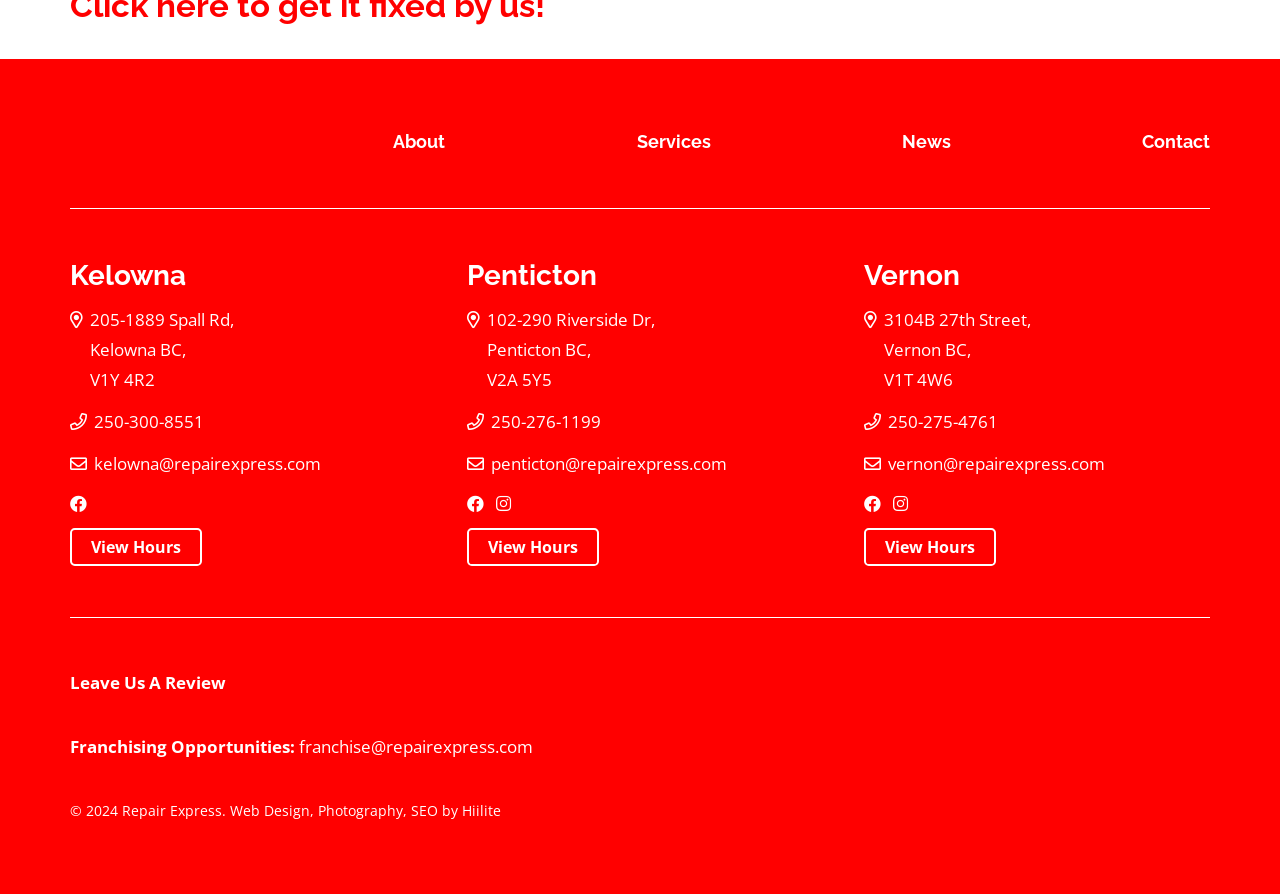What is the name of the company?
Observe the image and answer the question with a one-word or short phrase response.

Repair Express